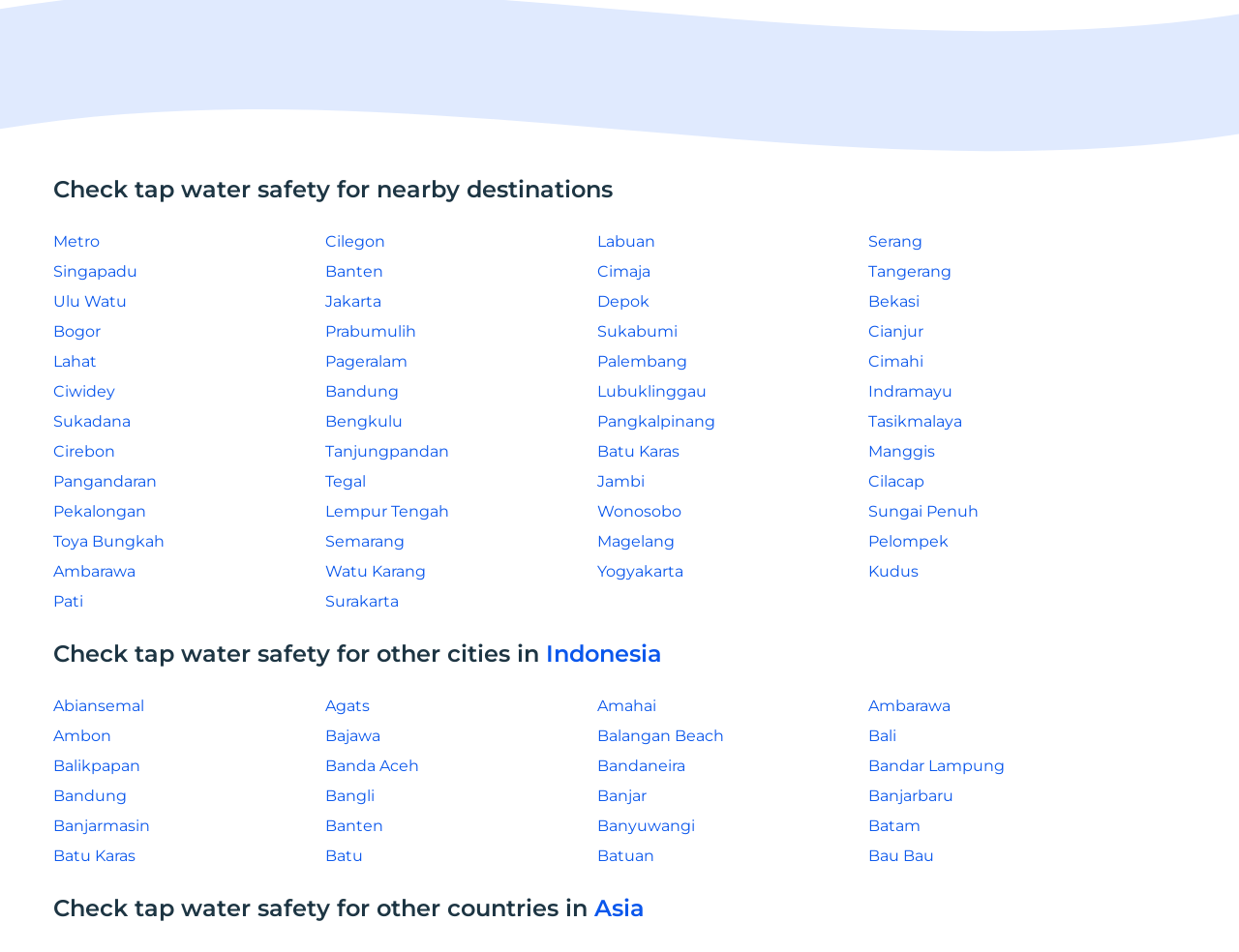How many nearby destinations are listed?
Based on the image, answer the question with as much detail as possible.

There are 30 links listed under the heading 'Check tap water safety for nearby destinations', each representing a different destination.